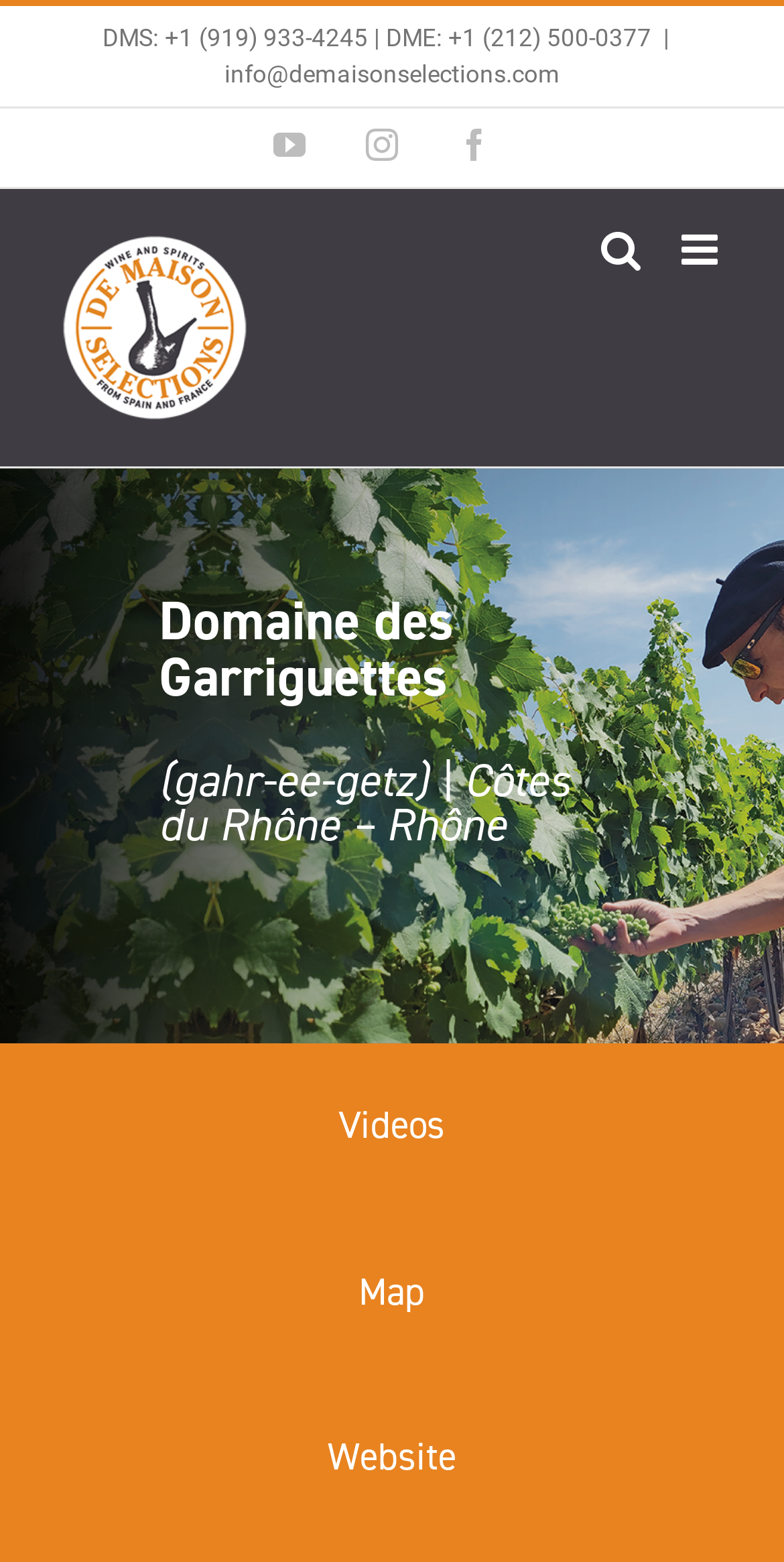Identify the coordinates of the bounding box for the element that must be clicked to accomplish the instruction: "Call the phone number".

[0.131, 0.016, 0.831, 0.034]